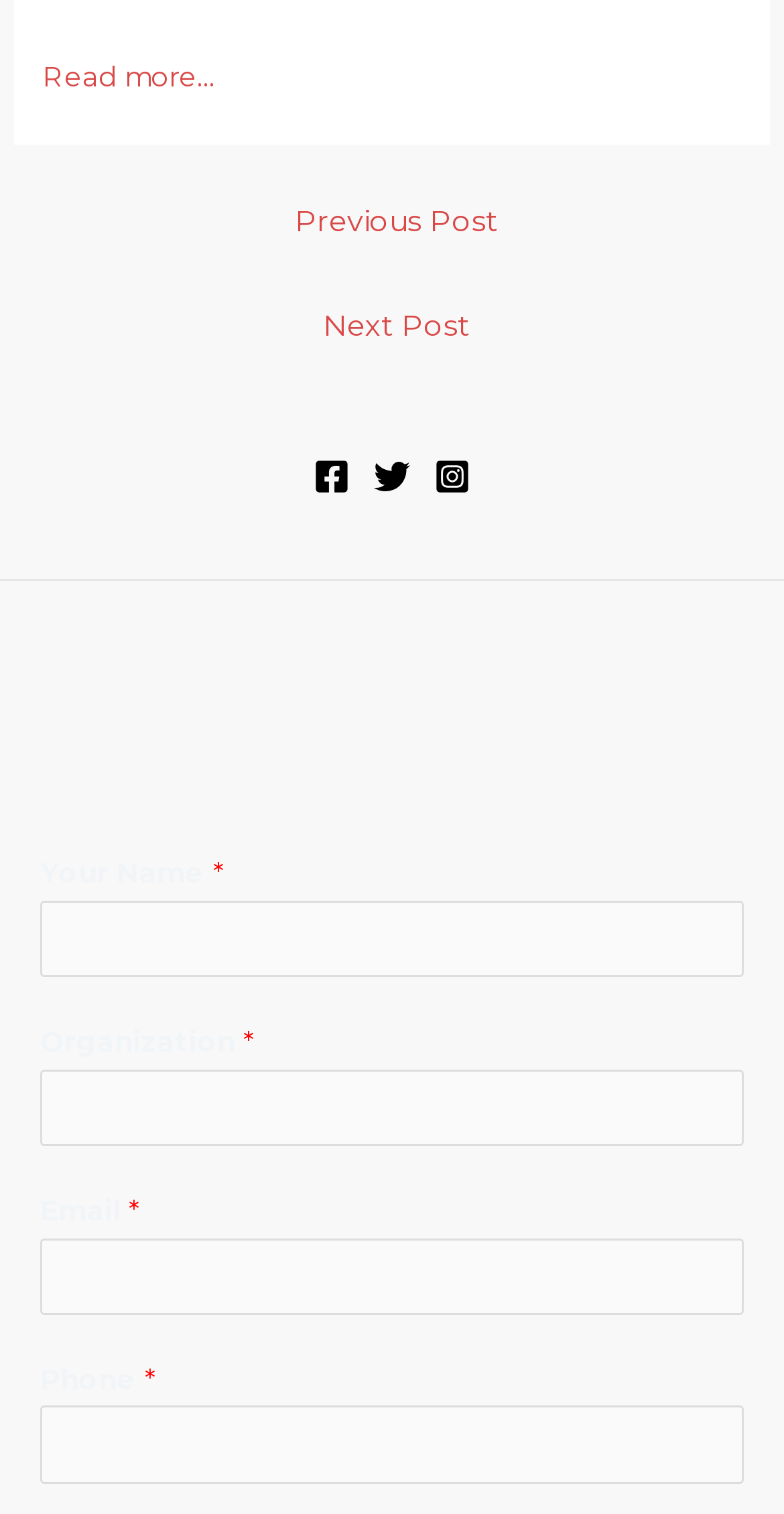Please find the bounding box coordinates of the section that needs to be clicked to achieve this instruction: "Expand the 3033 Long Beach Blvd location".

None